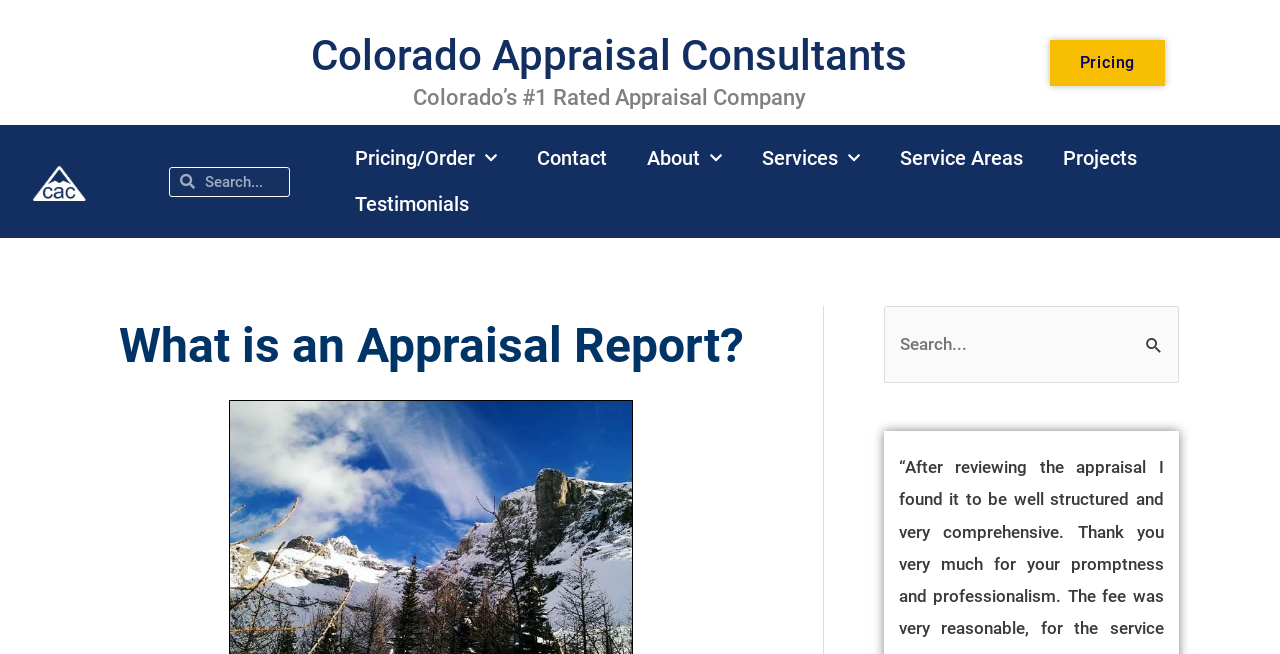Reply to the question below using a single word or brief phrase:
How many links are in the top navigation bar?

7